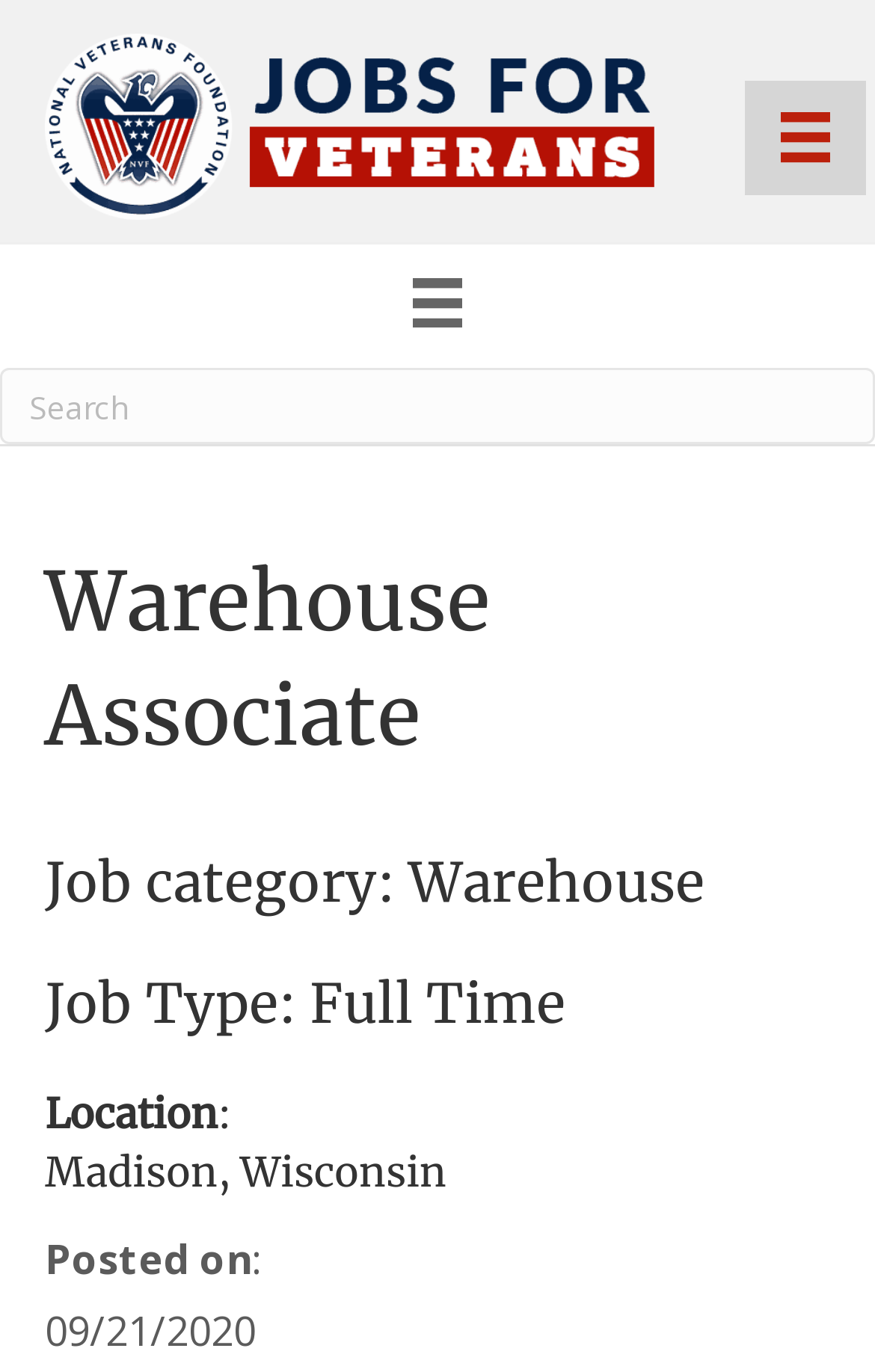Using the description: "aria-label="Search" name="s" placeholder="Search"", identify the bounding box of the corresponding UI element in the screenshot.

[0.0, 0.269, 1.0, 0.324]